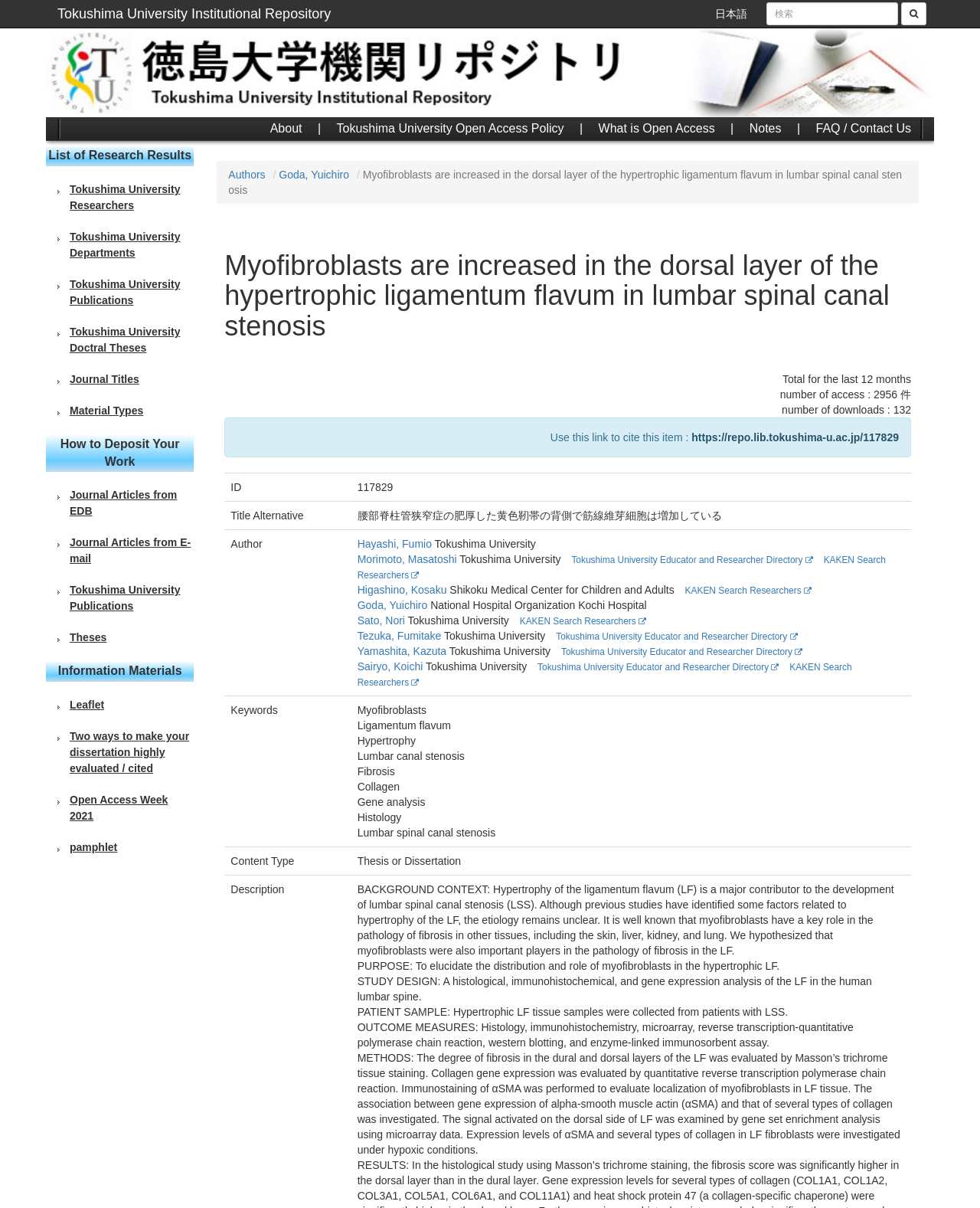How many accesses were there in the last 12 months?
Using the visual information, answer the question in a single word or phrase.

2956